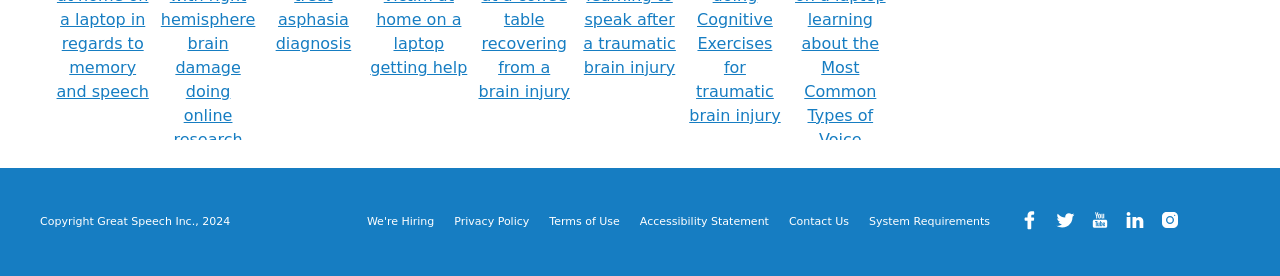Determine the bounding box for the UI element described here: "Contact Us".

[0.616, 0.778, 0.663, 0.826]